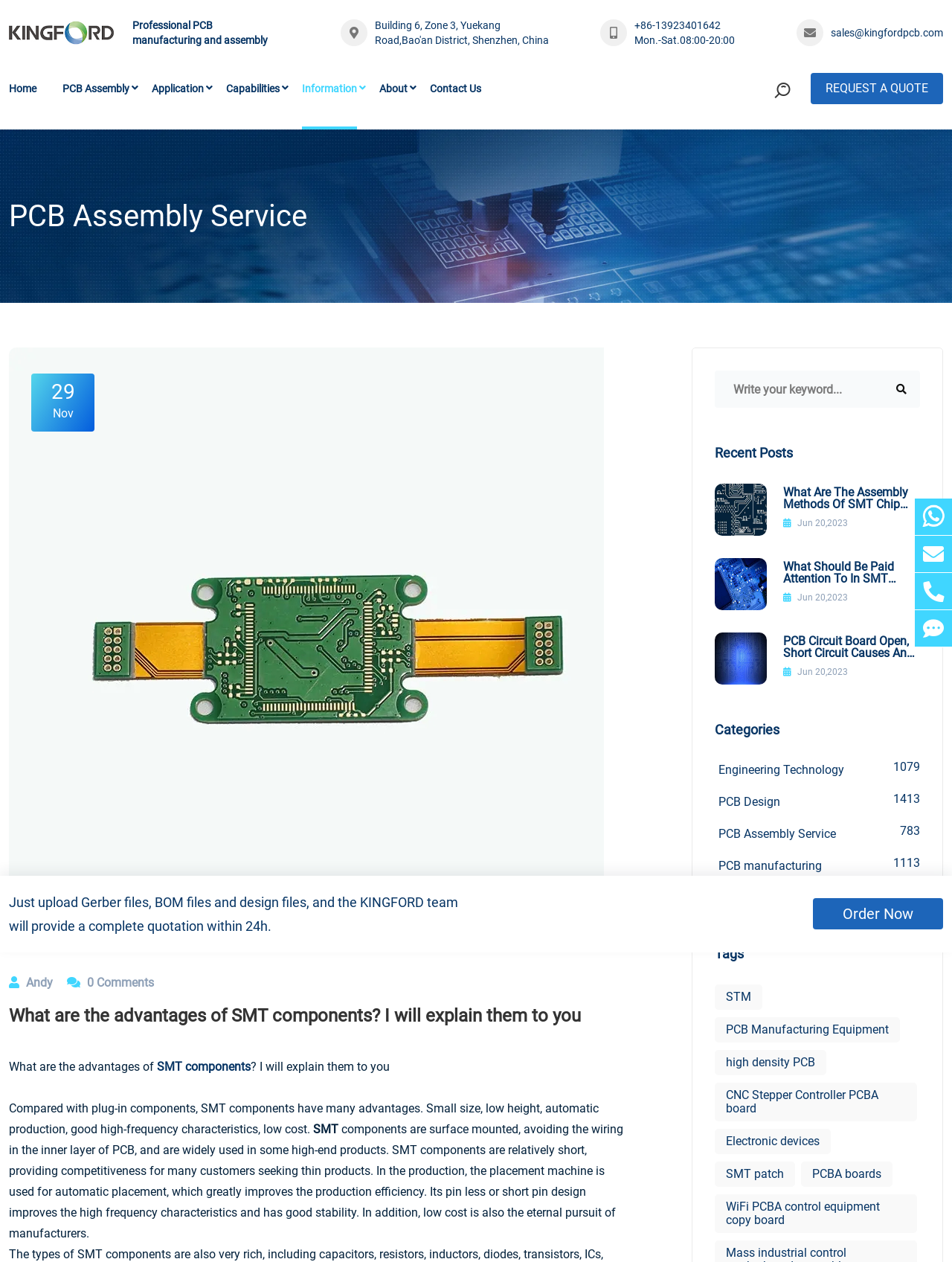Respond to the question below with a single word or phrase:
What is the company name mentioned on the webpage?

Shenzhen Kingford Technology CO., LTD.